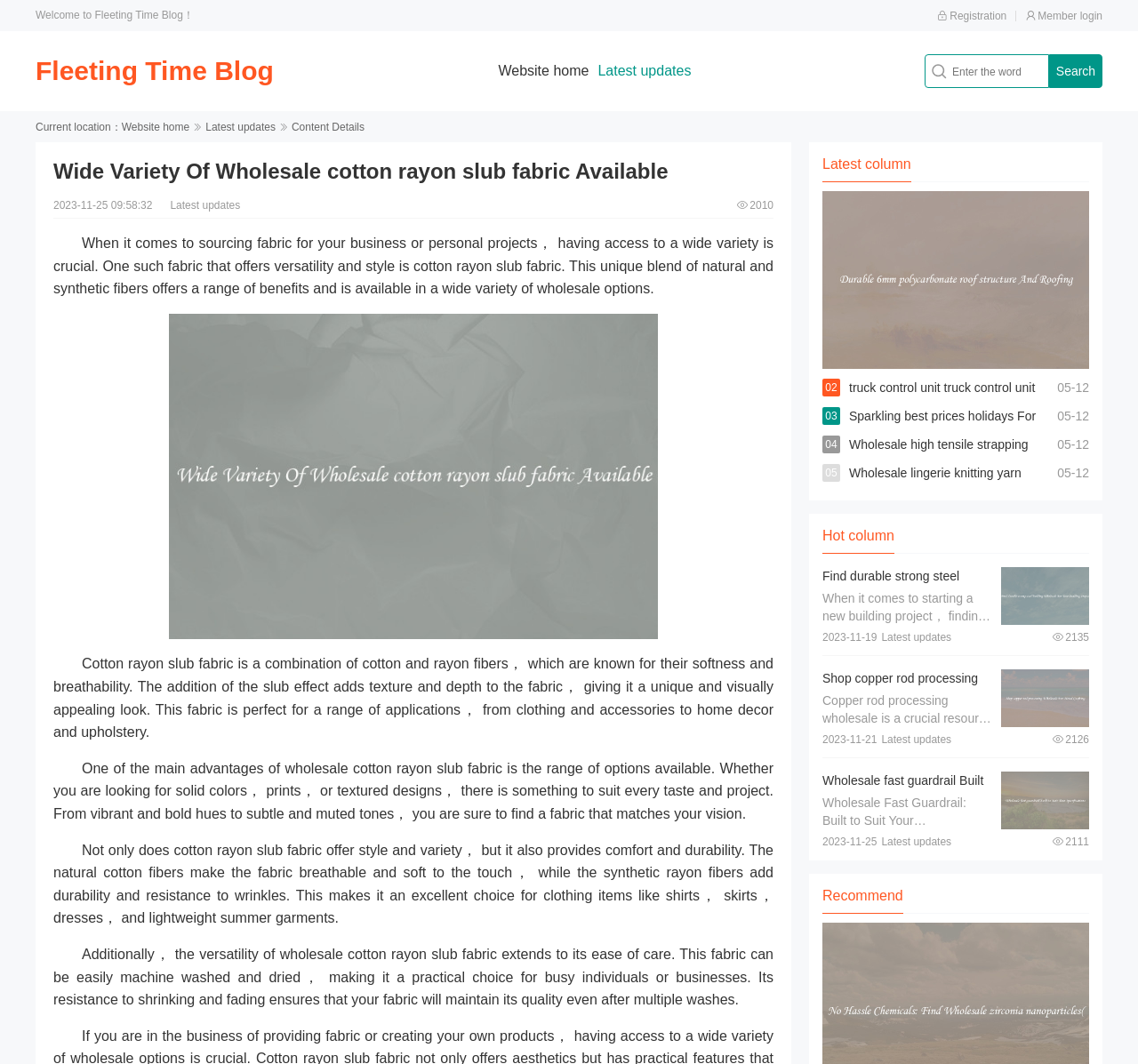Summarize the webpage comprehensively, mentioning all visible components.

This webpage is a blog post from Fleeting Time Blog, with a title "Wide Variety Of Wholesale cotton rayon slub fabric Available". At the top of the page, there is a welcome message and a navigation menu with links to registration, member login, website home, and latest updates. Below the navigation menu, there is a search bar with a search button.

The main content of the page is divided into two sections. The left section contains a heading with the title of the blog post, followed by a series of paragraphs discussing the benefits and features of cotton rayon slub fabric. There is also an image related to the fabric. The text describes the fabric's versatility, comfort, and durability, as well as its ease of care.

The right section of the page contains a list of latest updates, with links to other blog posts and articles. Each update has a title, a brief description, and a "View details" button with an accompanying image. The updates are listed in a chronological order, with the most recent ones at the top.

At the bottom of the page, there is a section labeled "Hot column" with more links to other articles and blog posts. The page also has a "Recommend" section, but it is not clear what it recommends.

Overall, the webpage is a blog post about cotton rayon slub fabric, with a focus on its features and benefits, accompanied by a list of latest updates and other related articles.